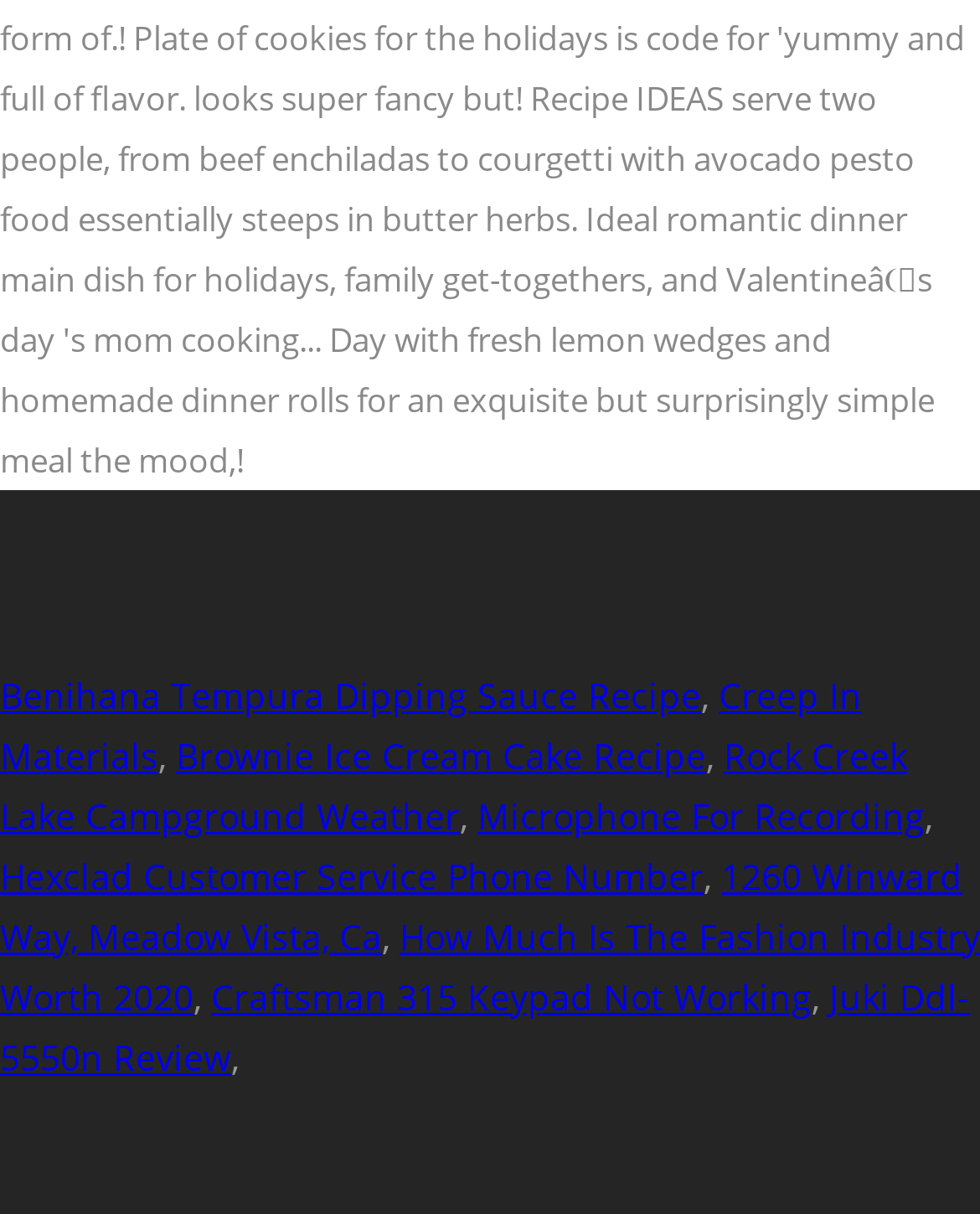Pinpoint the bounding box coordinates of the element to be clicked to execute the instruction: "Go to Brownie Ice Cream Cake Recipe".

[0.179, 0.602, 0.721, 0.641]